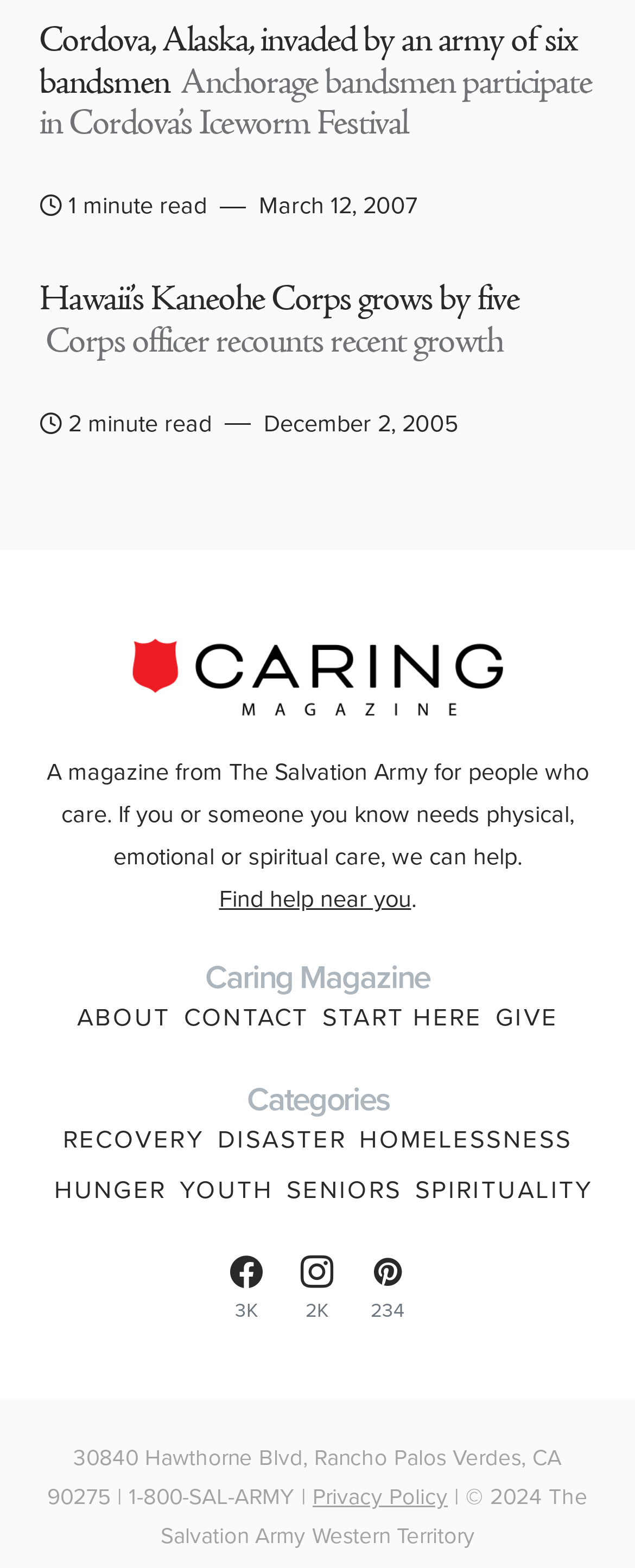Please give a succinct answer using a single word or phrase:
How many followers does the Instagram account have?

2K